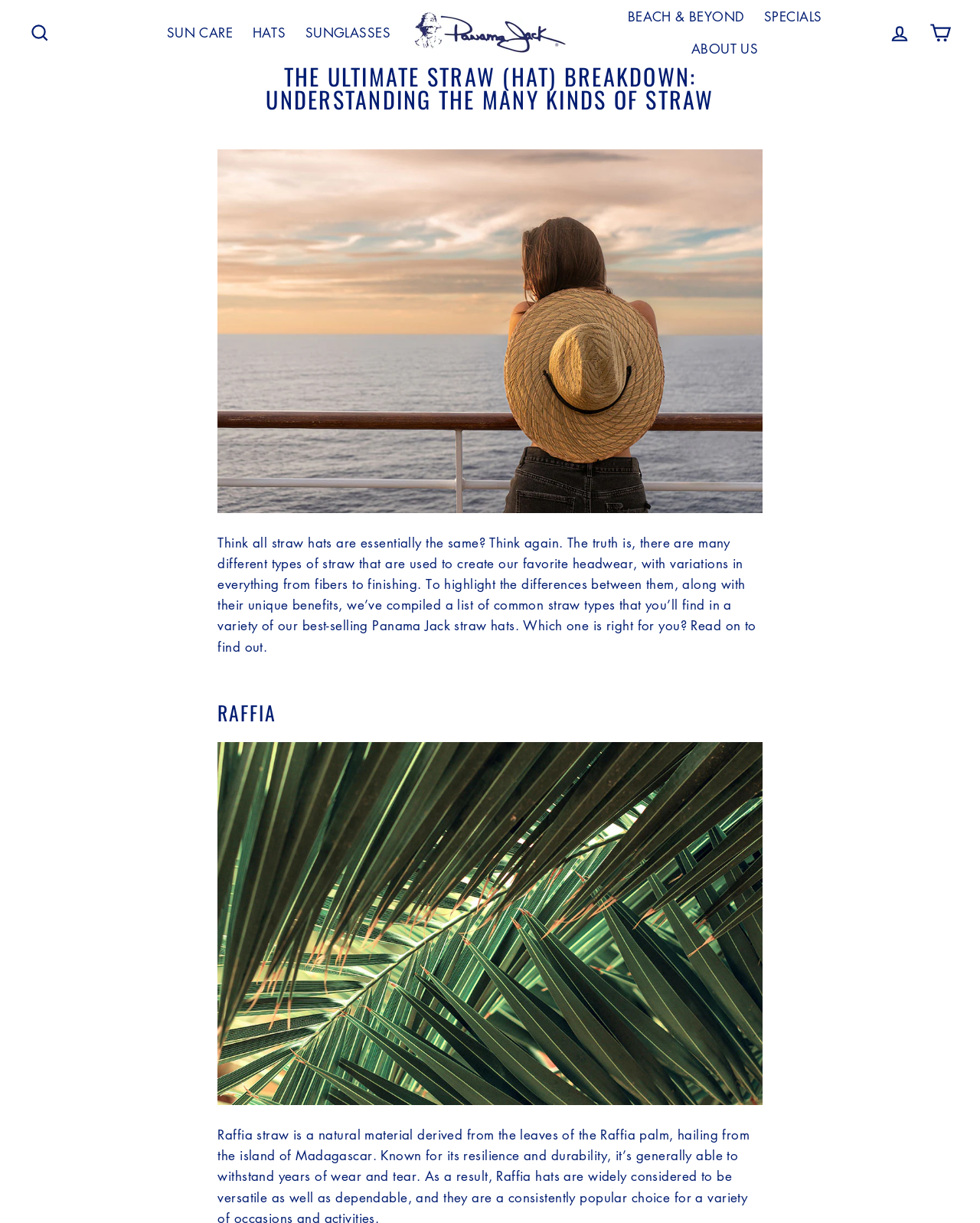Refer to the screenshot and answer the following question in detail:
How many main categories are in the navigation menu?

The navigation menu contains links to 'SUN CARE', 'HATS', 'SUNGLASSES', 'Panama Jack', 'BEACH & BEYOND', and 'SPECIALS', which are the 6 main categories.